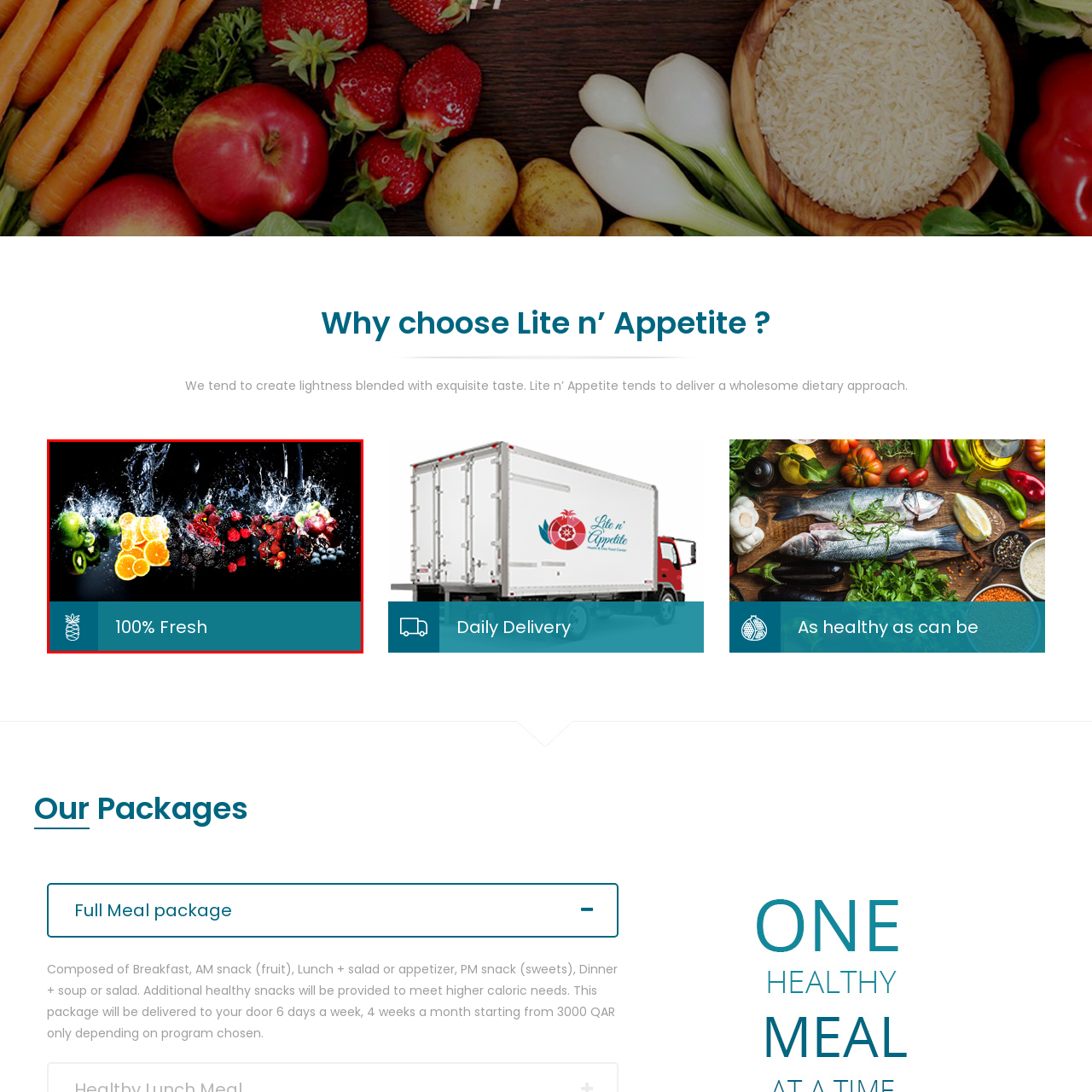Give a detailed narrative of the image enclosed by the red box.

The image showcases an artistic arrangement of various fresh fruits, including vibrant oranges, luscious berries, and green apples, artistically splashing water that emphasizes their freshness. Below the main visual element, a caption states "100% Fresh," highlighting the commitment to delivering top-quality, fresh food. This imagery is part of the "Lite n' Appetite" branding, which focuses on promoting a wholesome dietary approach tailored to provide quality meals that are not only delicious but also align with healthy eating principles. The refreshing visuals reinforce the brand's motto of freshness, appealing to health-conscious consumers.